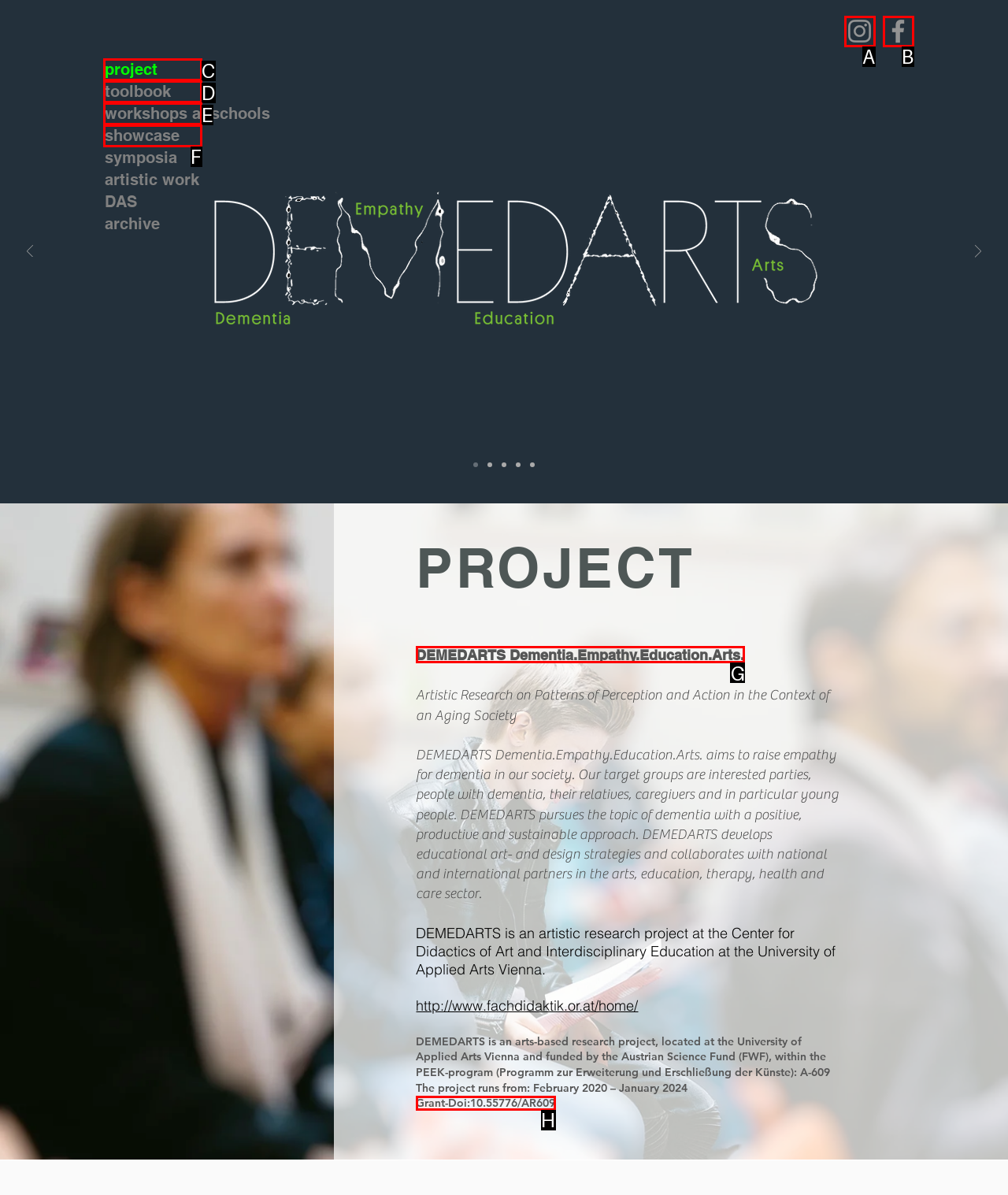For the task: Read about DEMEDARTS, tell me the letter of the option you should click. Answer with the letter alone.

G